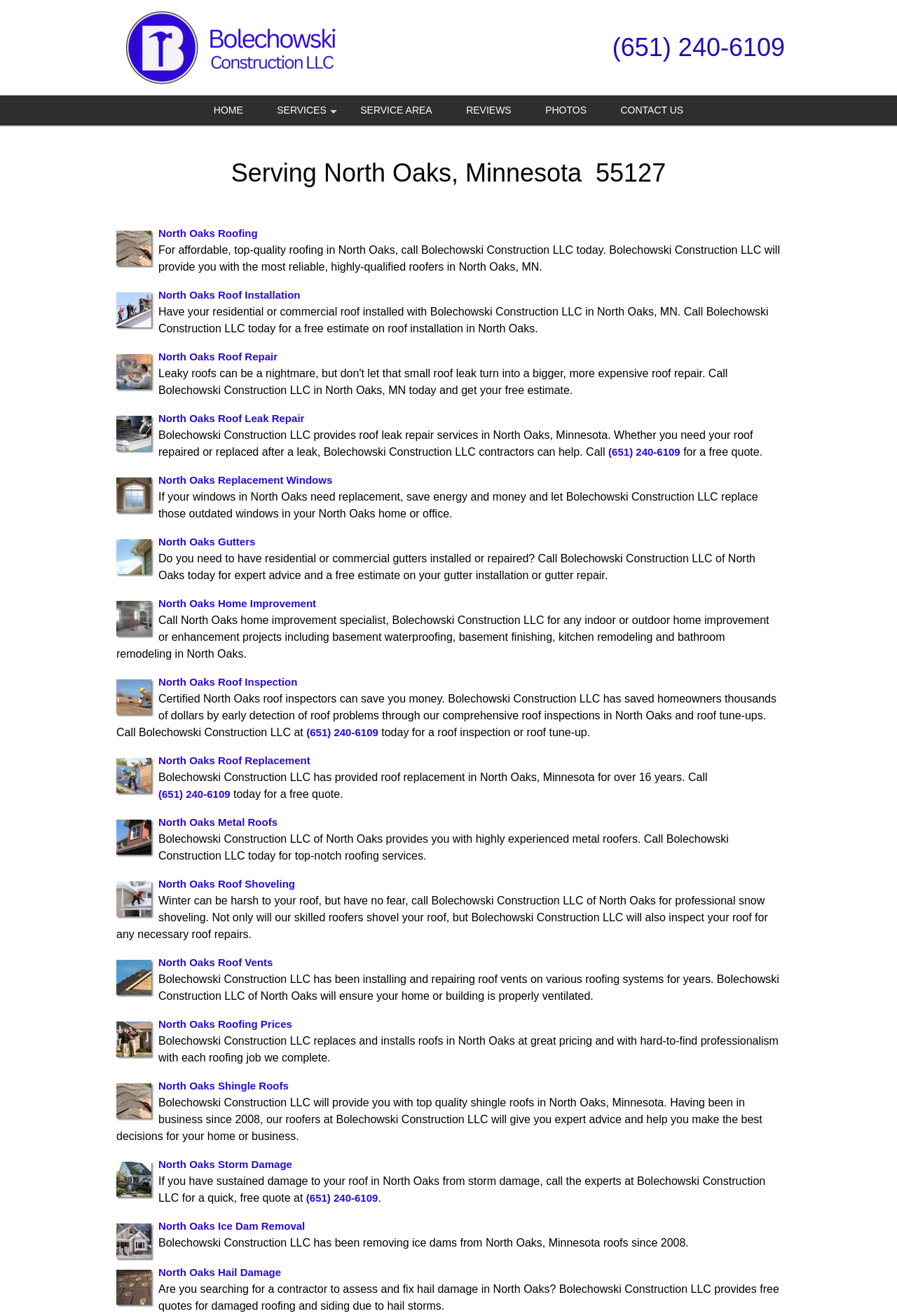Please specify the bounding box coordinates of the element that should be clicked to execute the given instruction: 'View news and updates'. Ensure the coordinates are four float numbers between 0 and 1, expressed as [left, top, right, bottom].

None